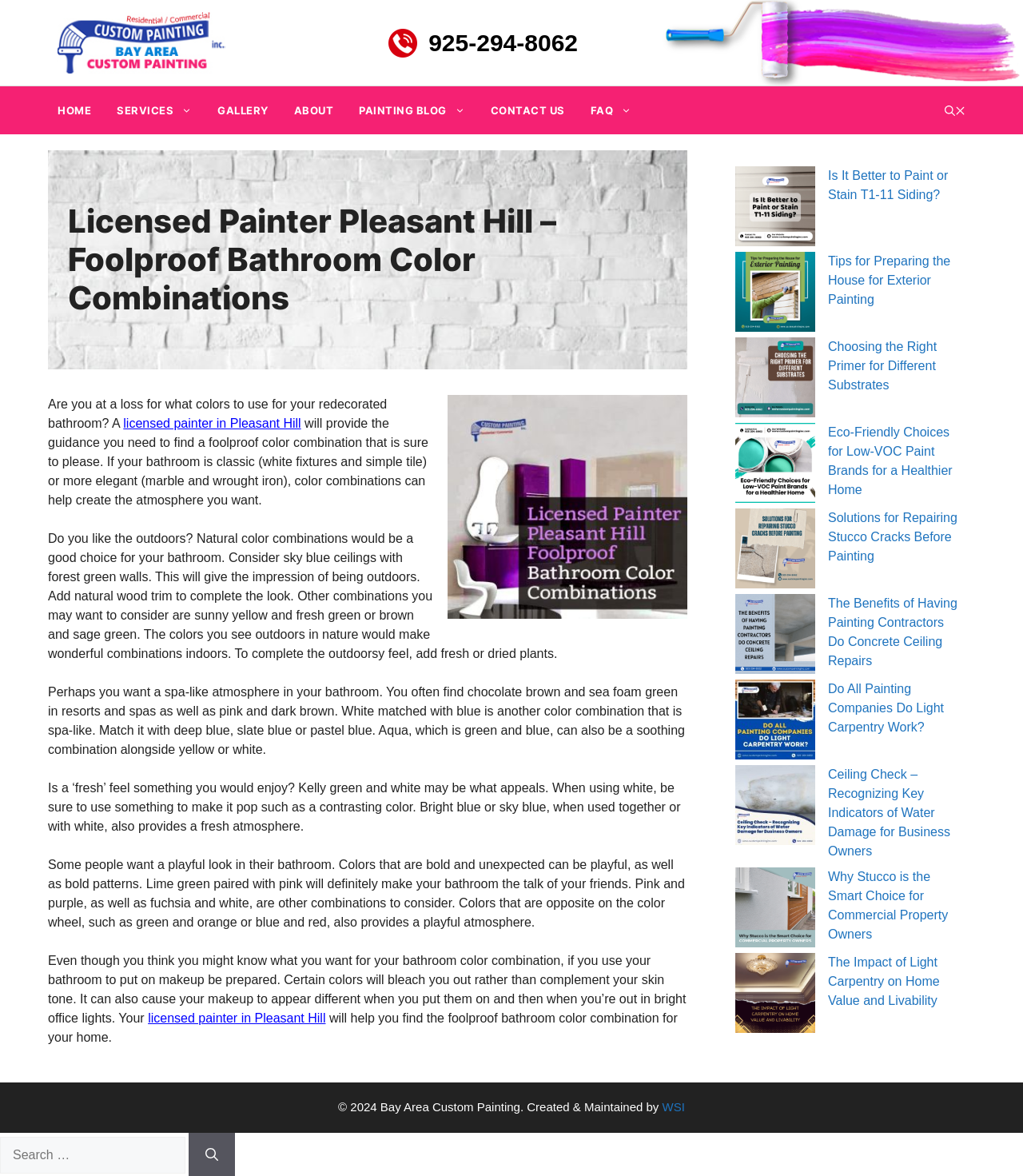Please identify the bounding box coordinates of the element's region that should be clicked to execute the following instruction: "Click the 'HOME' link". The bounding box coordinates must be four float numbers between 0 and 1, i.e., [left, top, right, bottom].

[0.044, 0.074, 0.102, 0.114]